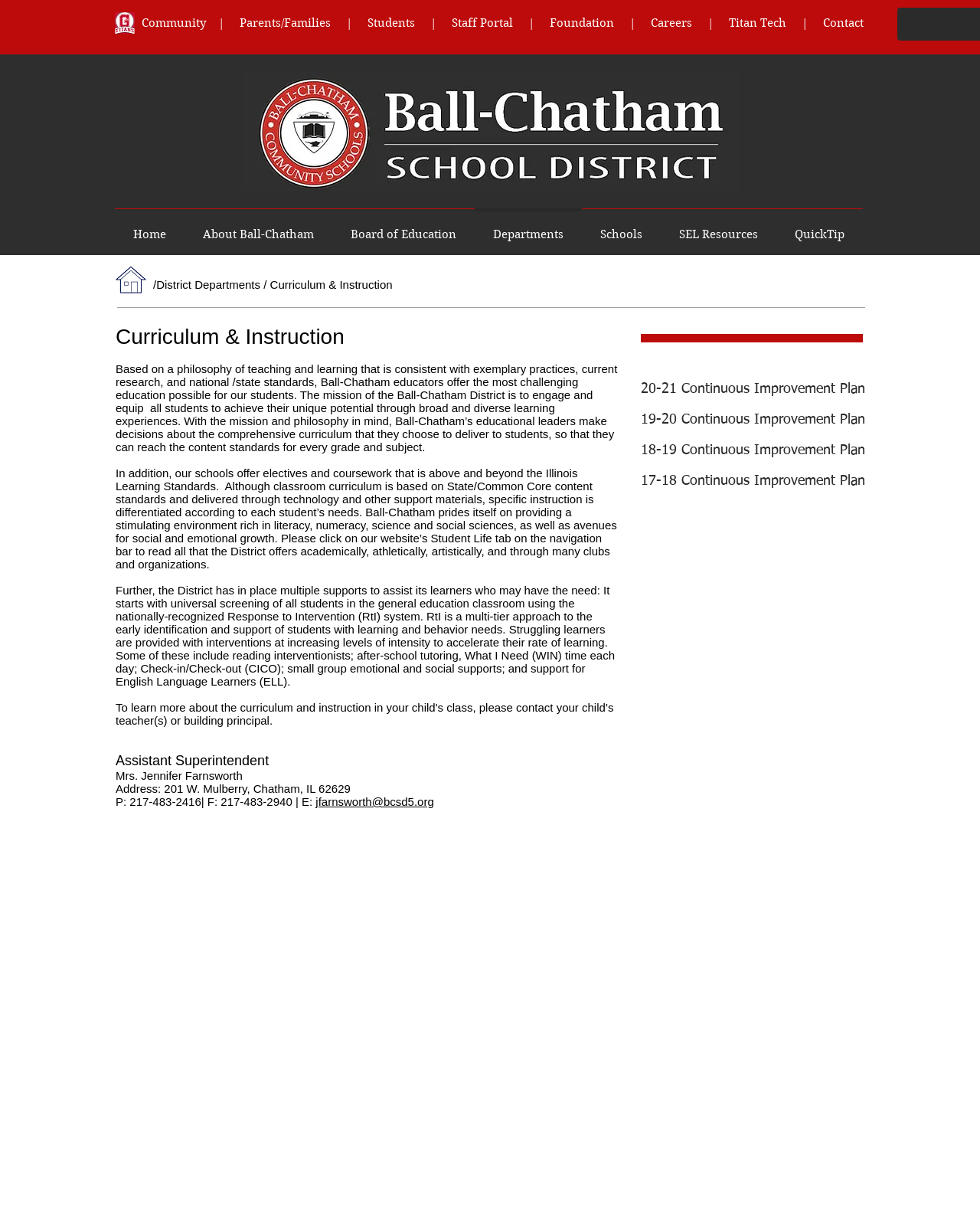Who is the Assistant Superintendent?
Refer to the screenshot and answer in one word or phrase.

Mrs. Jennifer Farnsworth